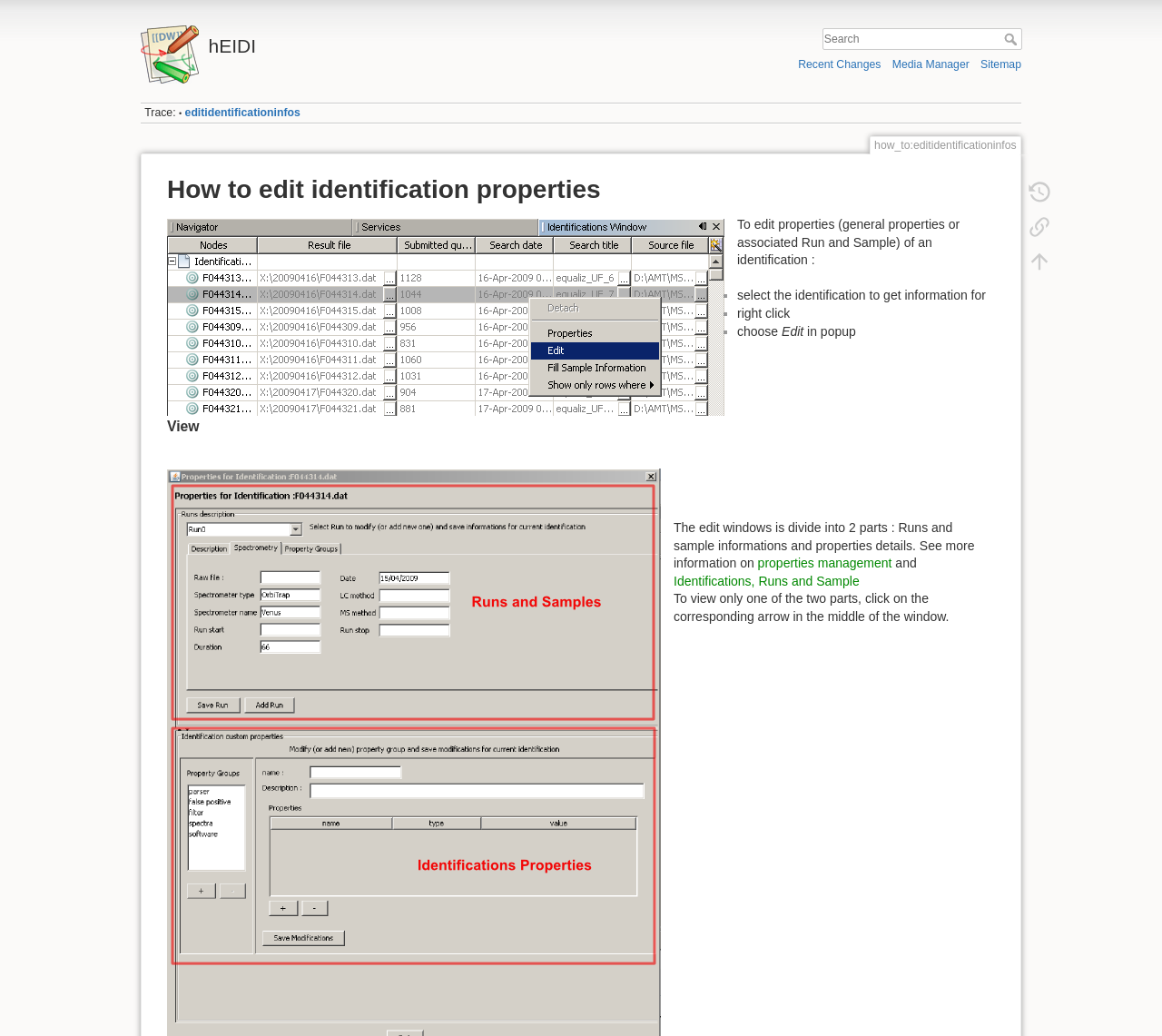Please specify the bounding box coordinates for the clickable region that will help you carry out the instruction: "search for identification information".

[0.508, 0.027, 0.879, 0.049]